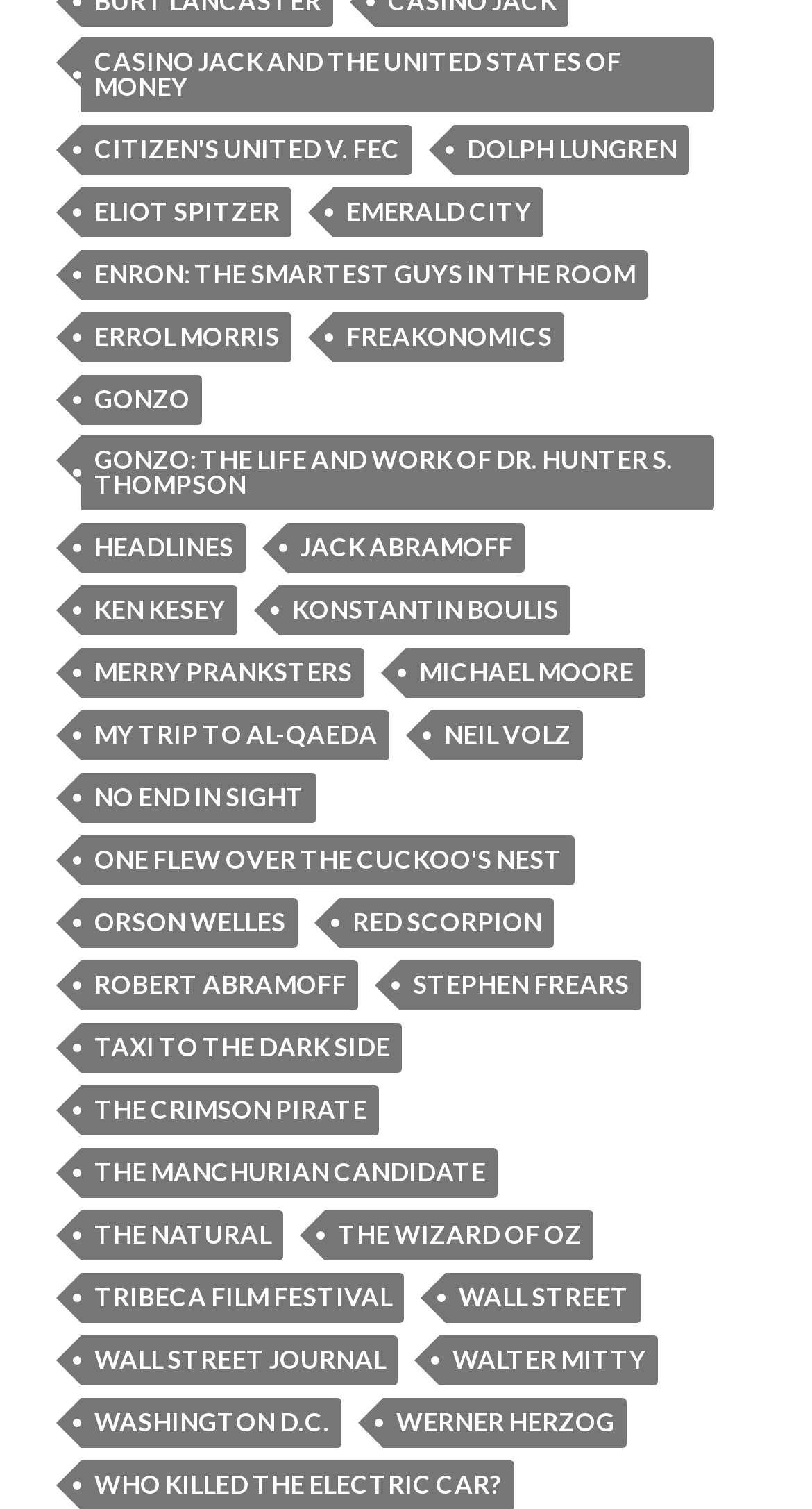What is the title of the first link?
Using the image provided, answer with just one word or phrase.

CASINO JACK AND THE UNITED STATES OF MONEY